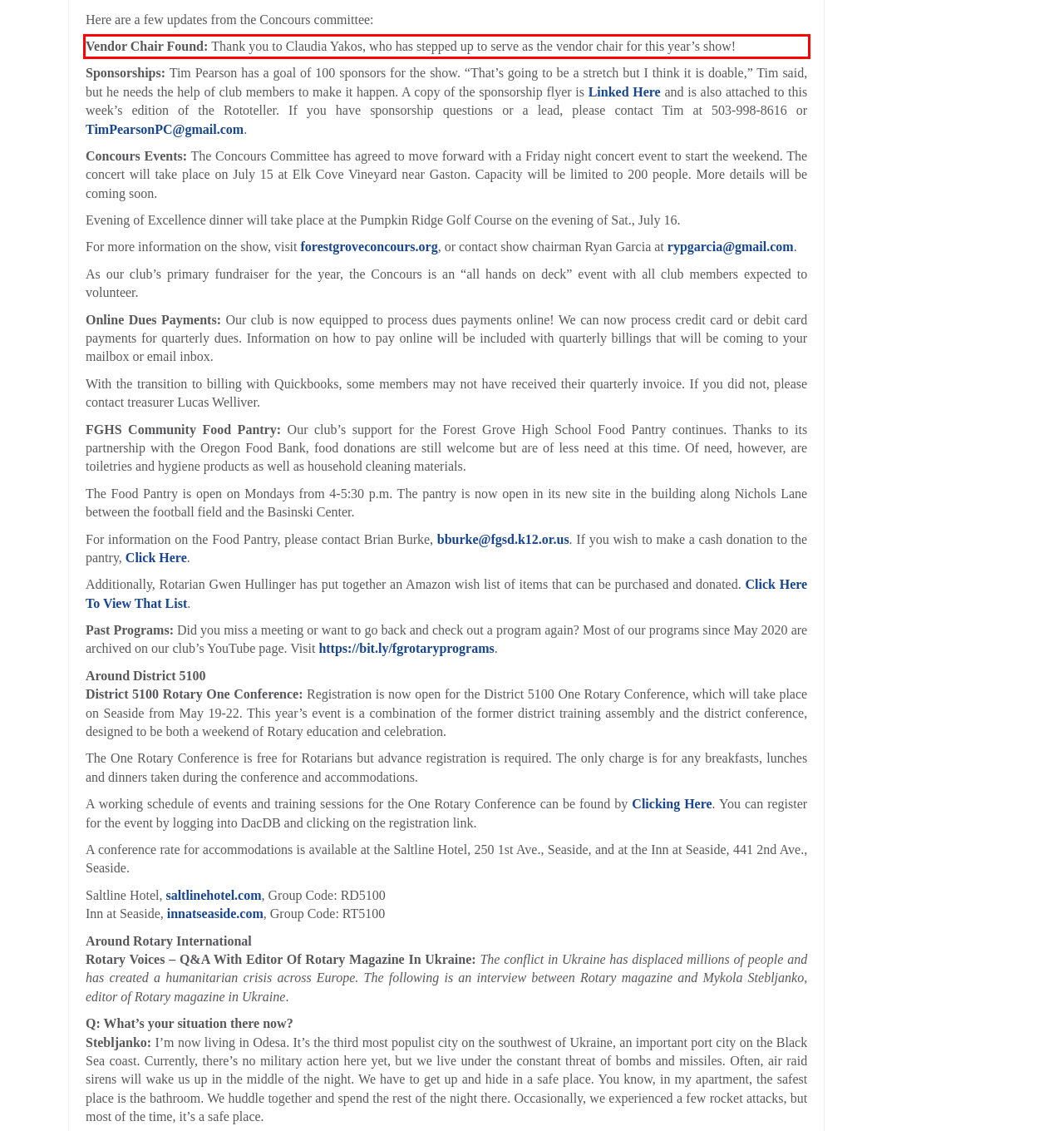The screenshot you have been given contains a UI element surrounded by a red rectangle. Use OCR to read and extract the text inside this red rectangle.

Vendor Chair Found: Thank you to Claudia Yakos, who has stepped up to serve as the vendor chair for this year’s show!